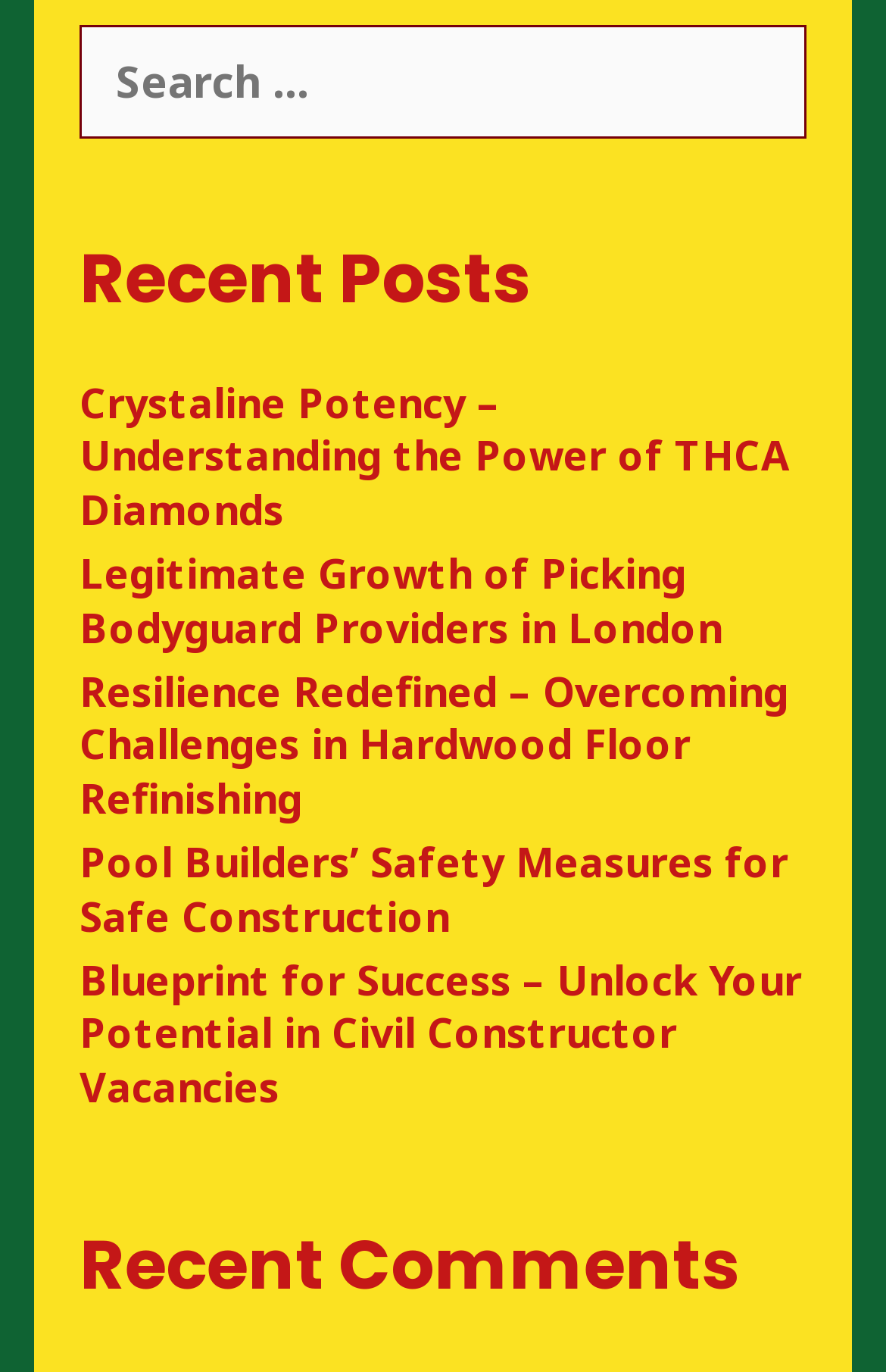How many recent posts are listed?
Provide a detailed answer to the question using information from the image.

Under the 'Recent Posts' heading, there are five links to different articles, indicating that there are five recent posts listed on the webpage.